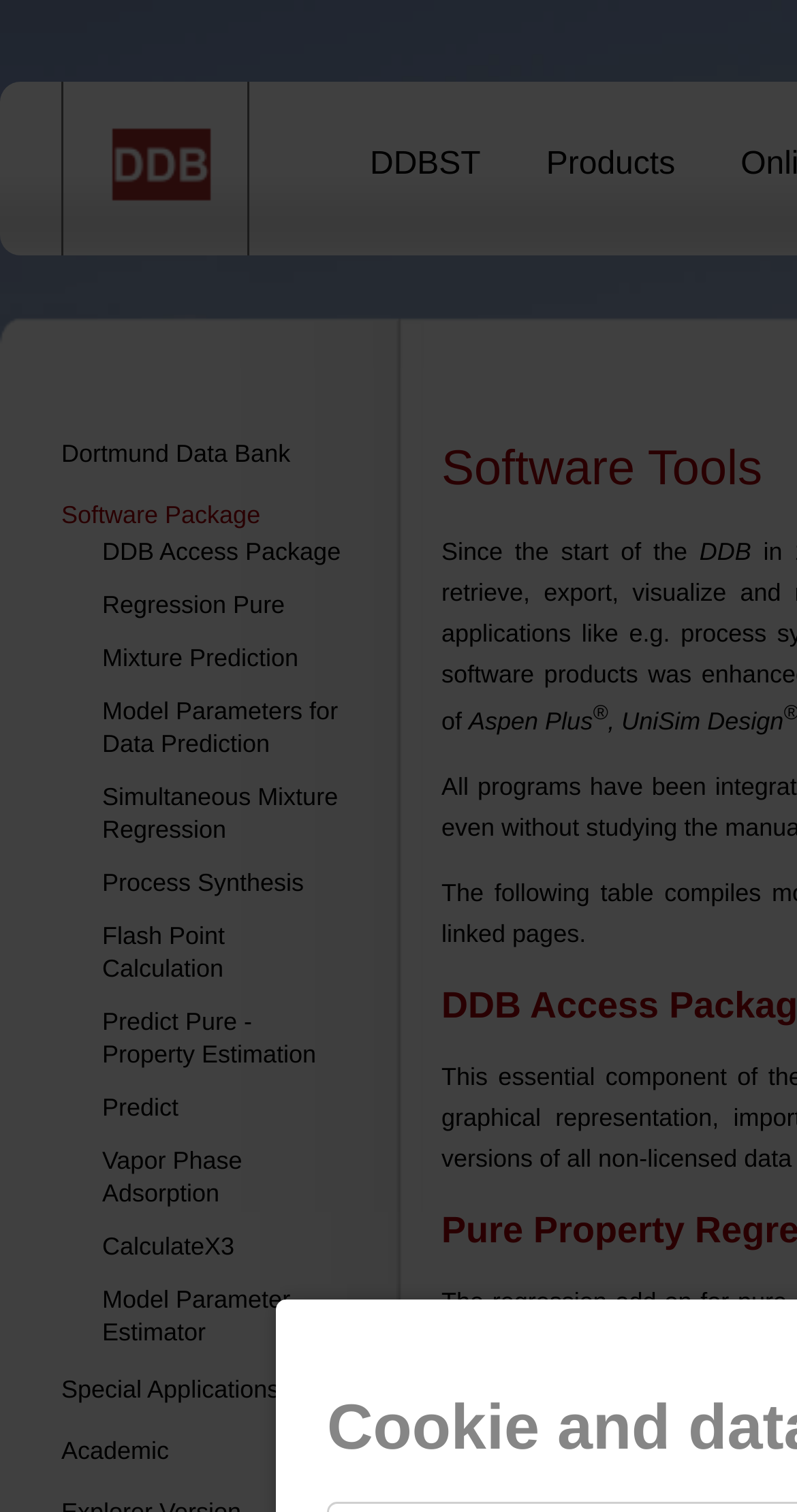Pinpoint the bounding box coordinates of the clickable element to carry out the following instruction: "Contact us."

None